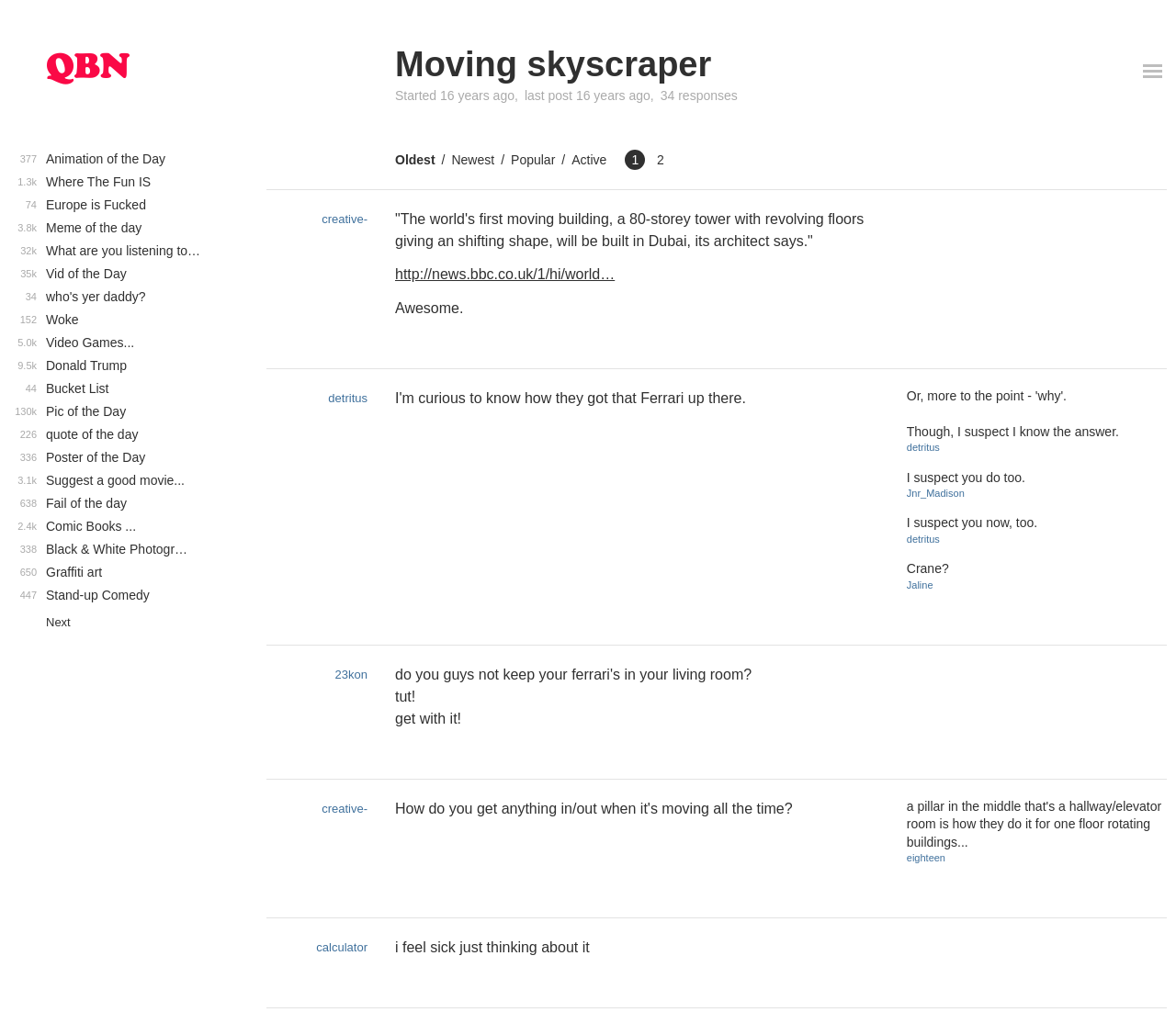Please specify the bounding box coordinates in the format (top-left x, top-left y, bottom-right x, bottom-right y), with values ranging from 0 to 1. Identify the bounding box for the UI component described as follows: What are you listening to…

[0.0, 0.237, 0.195, 0.26]